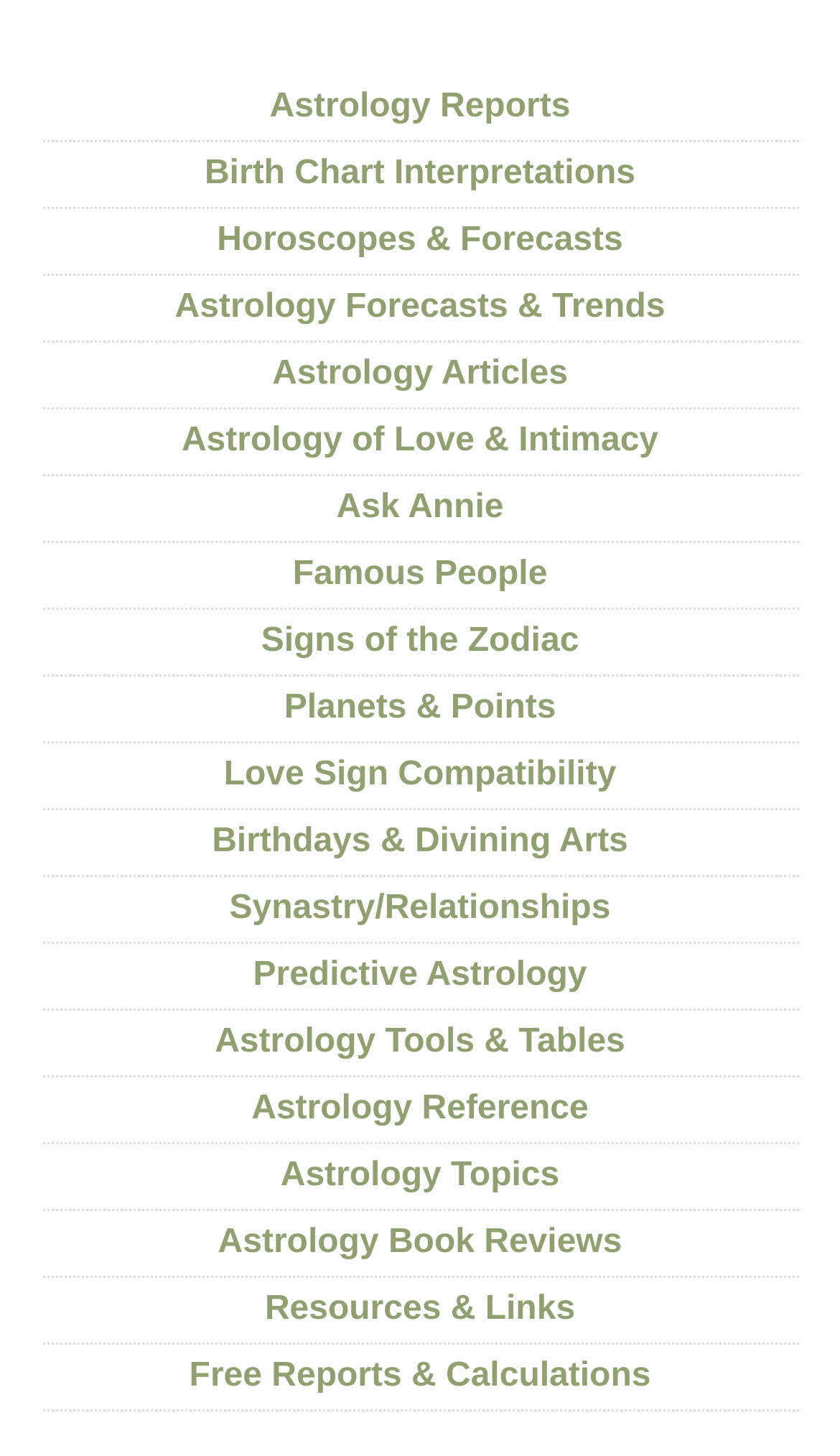Please identify the bounding box coordinates of where to click in order to follow the instruction: "Get Free Reports & Calculations".

[0.225, 0.933, 0.775, 0.958]